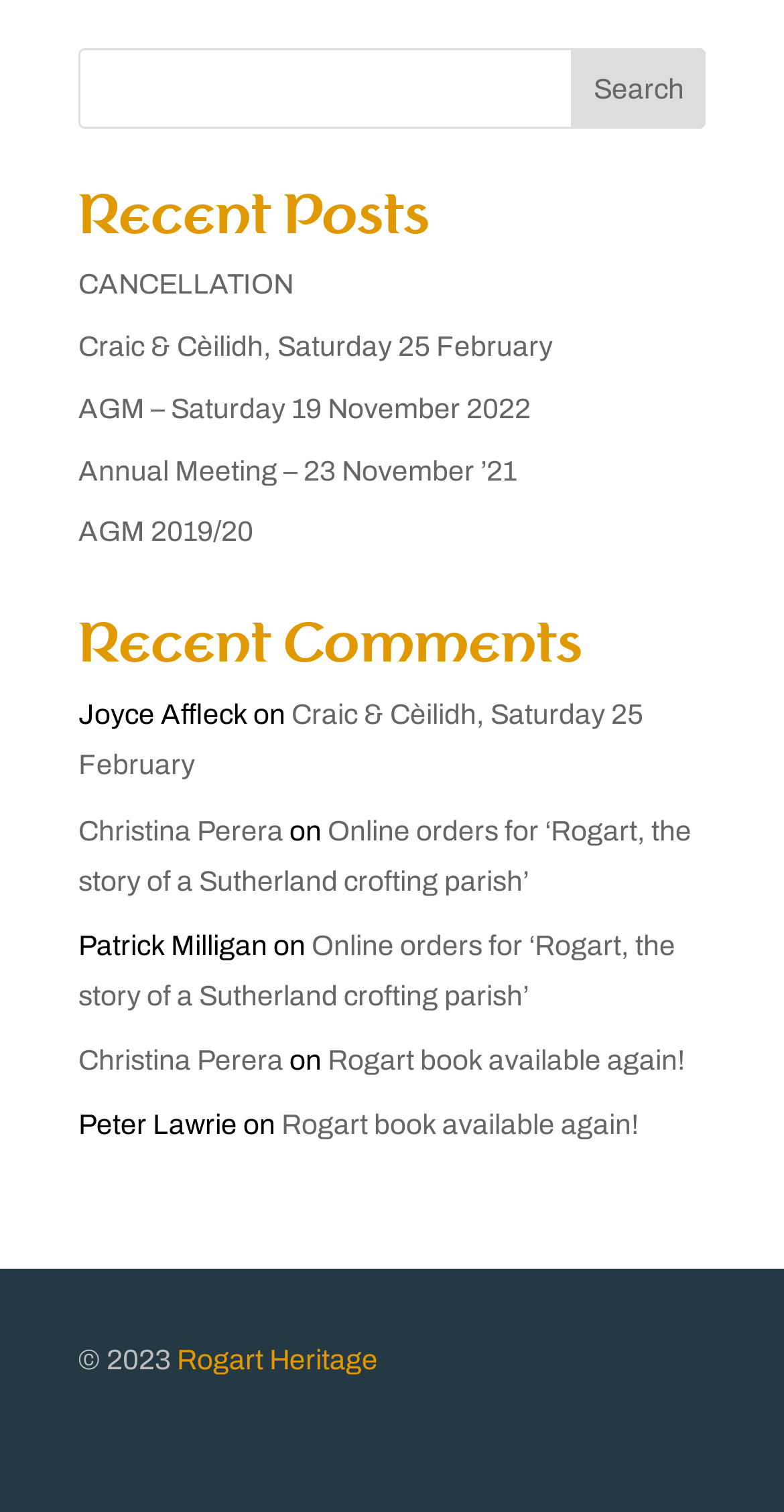Please locate the bounding box coordinates of the element's region that needs to be clicked to follow the instruction: "View recent post 'CANCELLATION'". The bounding box coordinates should be provided as four float numbers between 0 and 1, i.e., [left, top, right, bottom].

[0.1, 0.178, 0.374, 0.198]